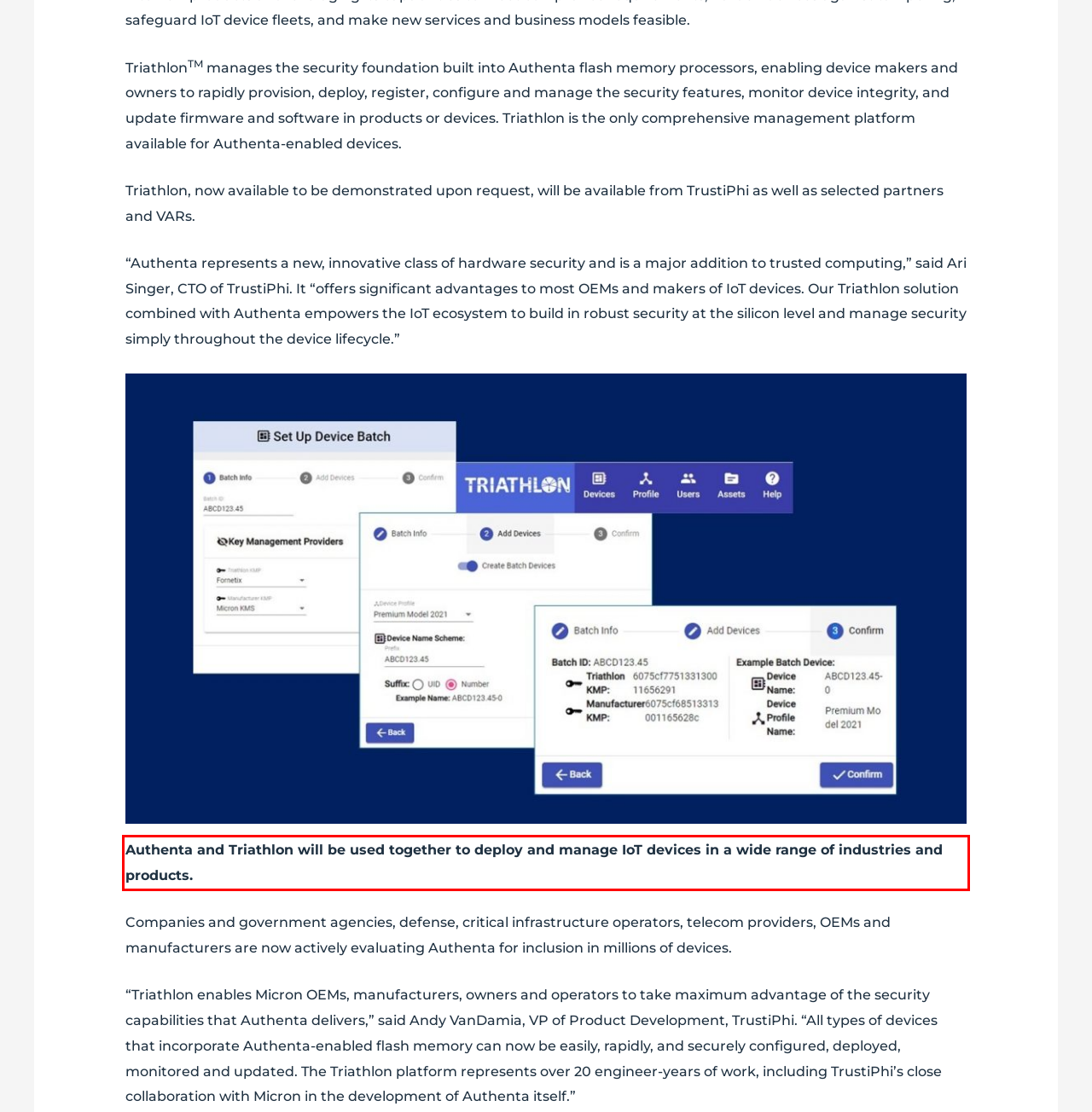You are provided with a screenshot of a webpage featuring a red rectangle bounding box. Extract the text content within this red bounding box using OCR.

Authenta and Triathlon will be used together to deploy and manage IoT devices in a wide range of industries and products.